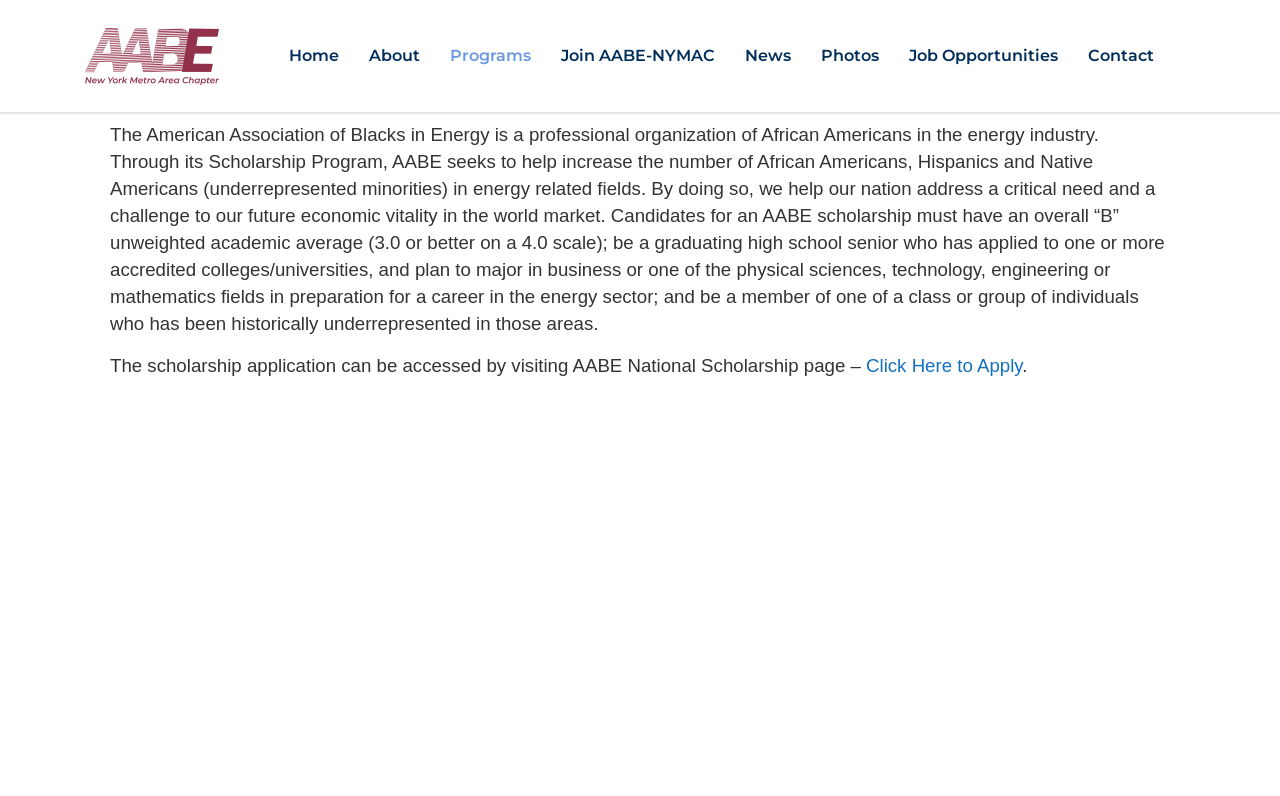Based on the image, provide a detailed and complete answer to the question: 
What is the minimum academic average required for AABE scholarship candidates?

The webpage states that candidates for an AABE scholarship must have an overall 'B' unweighted academic average, which is equivalent to 3.0 or better on a 4.0 scale.